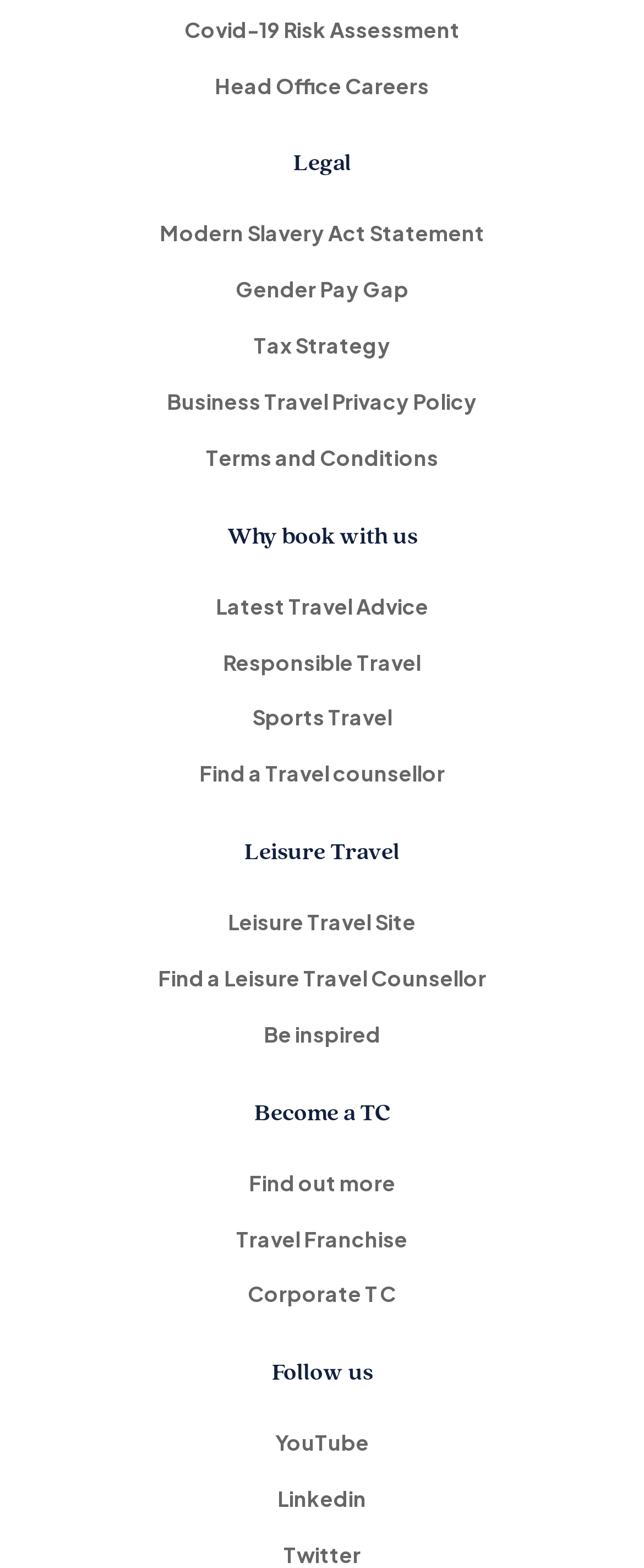What is the first link under the 'Leisure Travel' heading?
Give a detailed explanation using the information visible in the image.

I found the 'Leisure Travel' heading with ID 175. The first link under this heading is 'Leisure Travel Site', which has a bounding box coordinate of [0.038, 0.571, 0.962, 0.607].